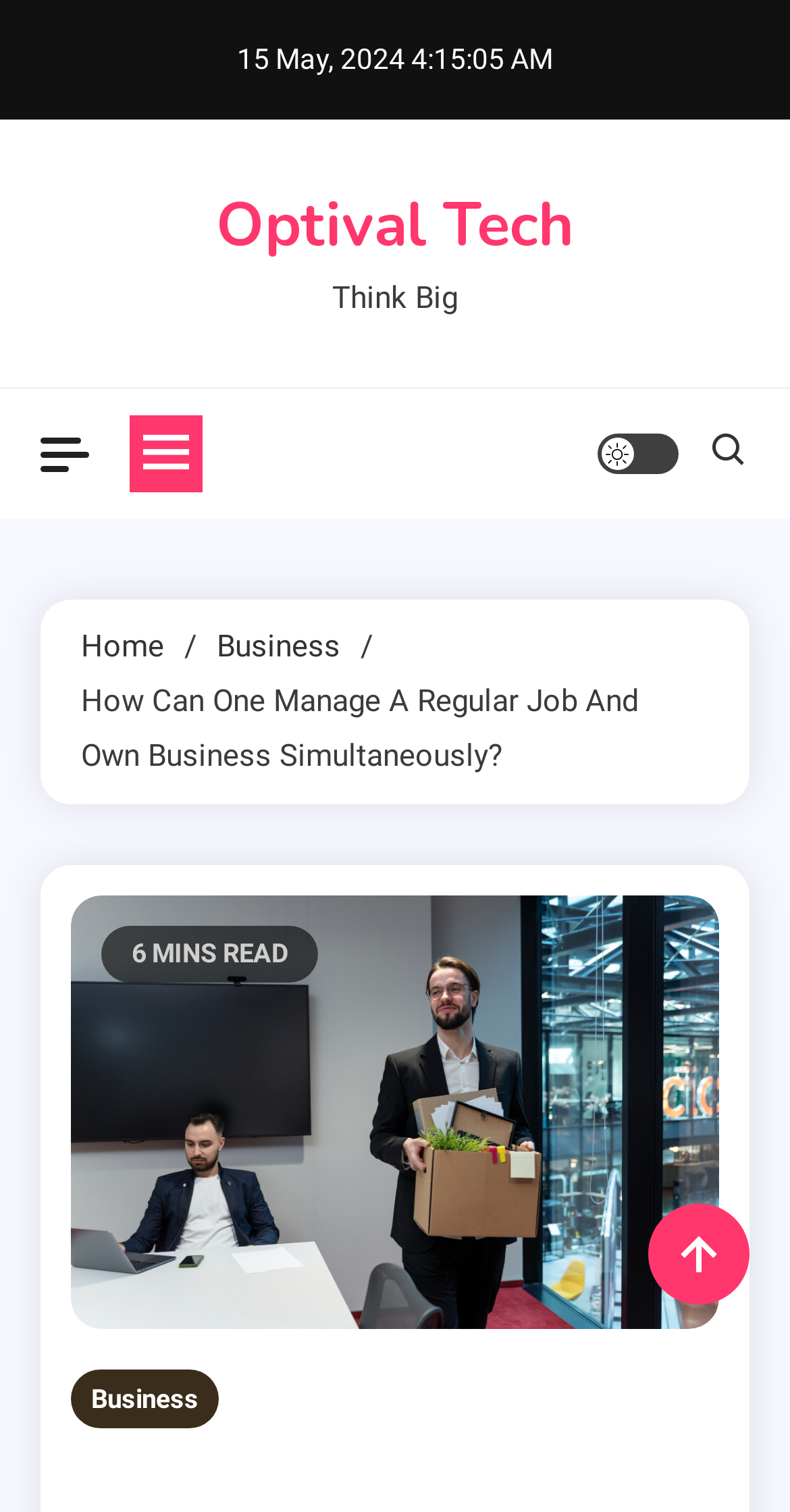Identify the bounding box coordinates for the UI element that matches this description: "Business".

None